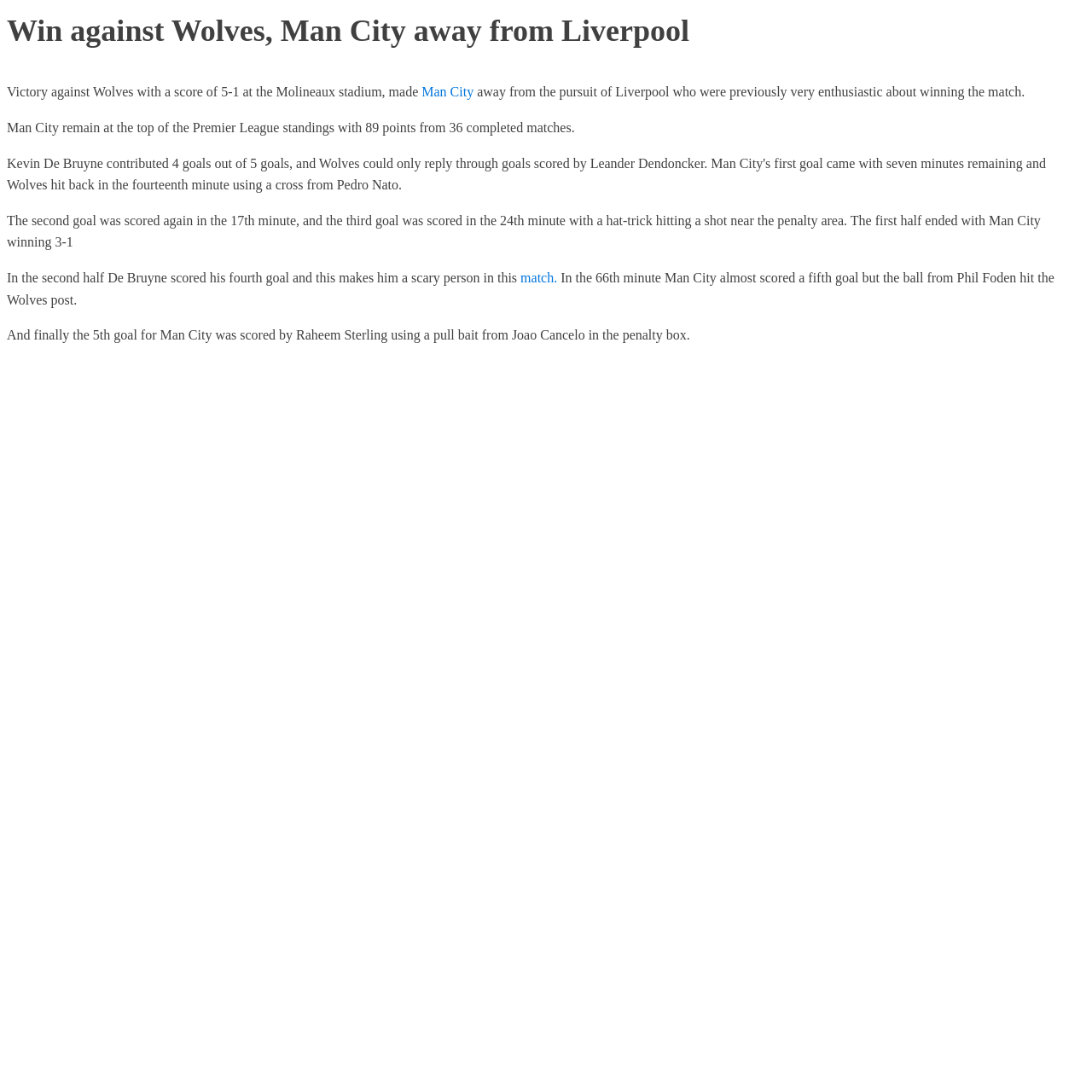Examine the image and give a thorough answer to the following question:
Who scored the fourth goal for Man City?

According to the article, De Bruyne scored his fourth goal in the match, making him a scary person in the game.